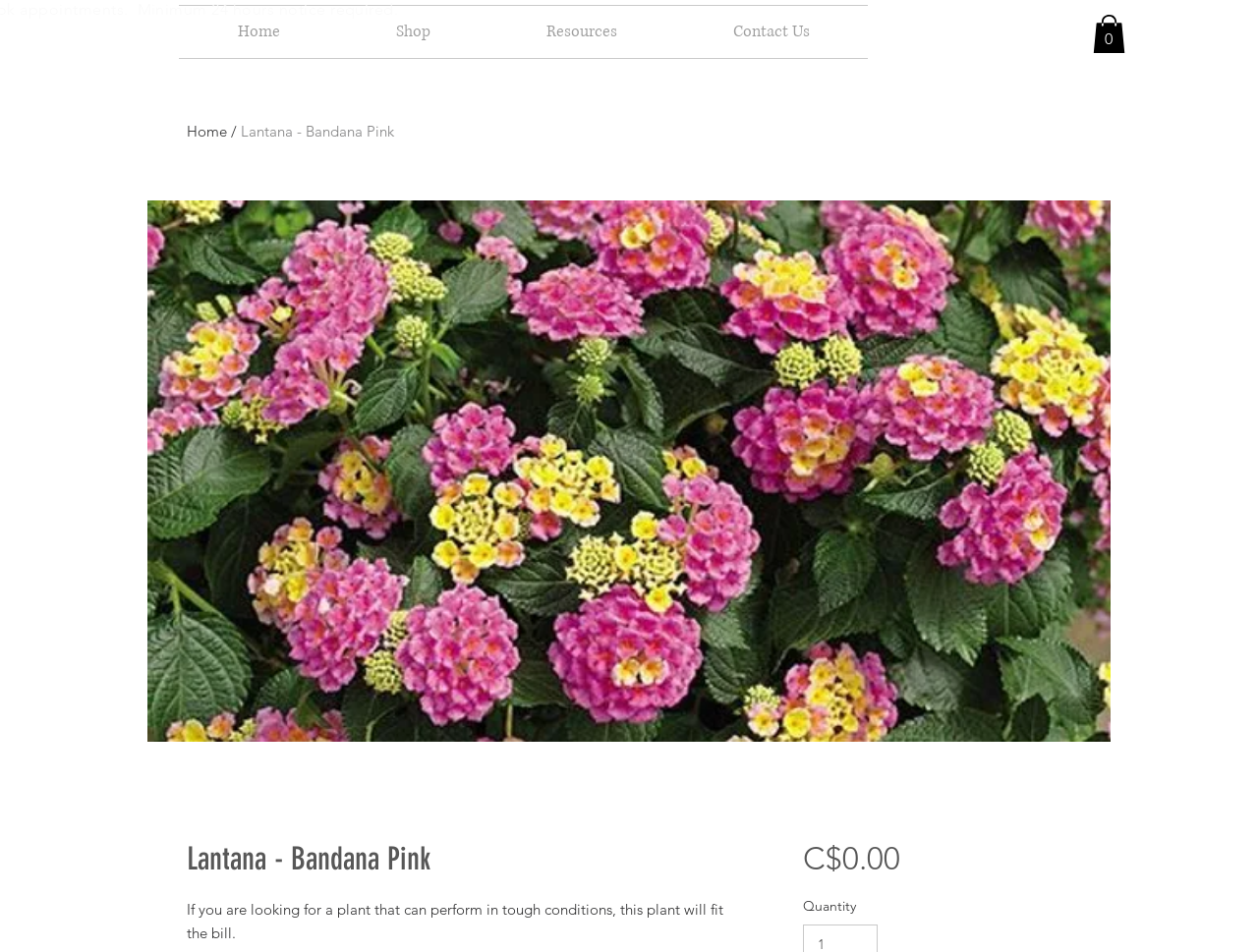From the screenshot, find the bounding box of the UI element matching this description: "Shop". Supply the bounding box coordinates in the form [left, top, right, bottom], each a float between 0 and 1.

[0.269, 0.006, 0.388, 0.061]